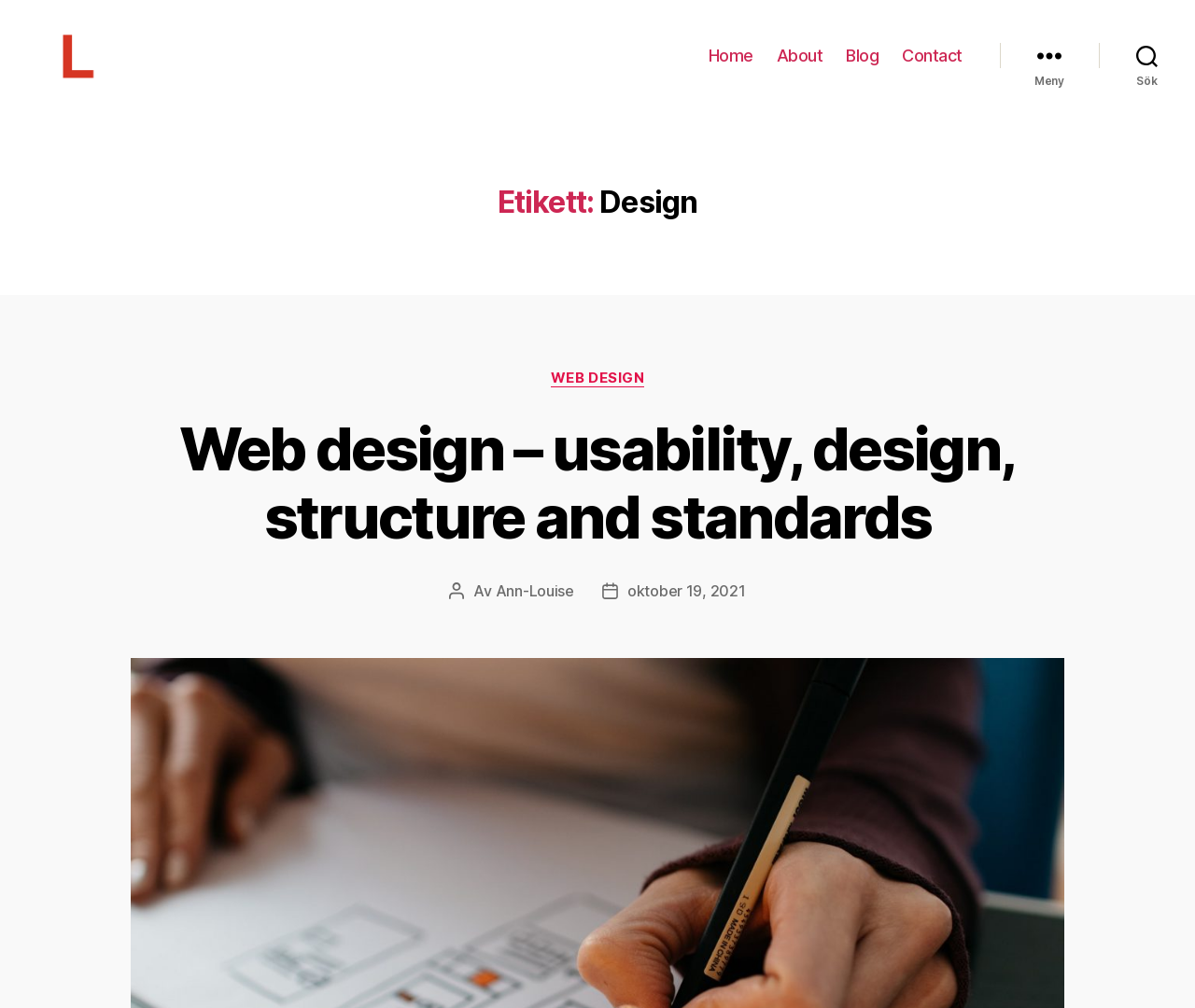Carefully examine the image and provide an in-depth answer to the question: When was the current webpage published?

The publication date of the current webpage can be found in the text 'oktober 19, 2021', which is located below the author's name.